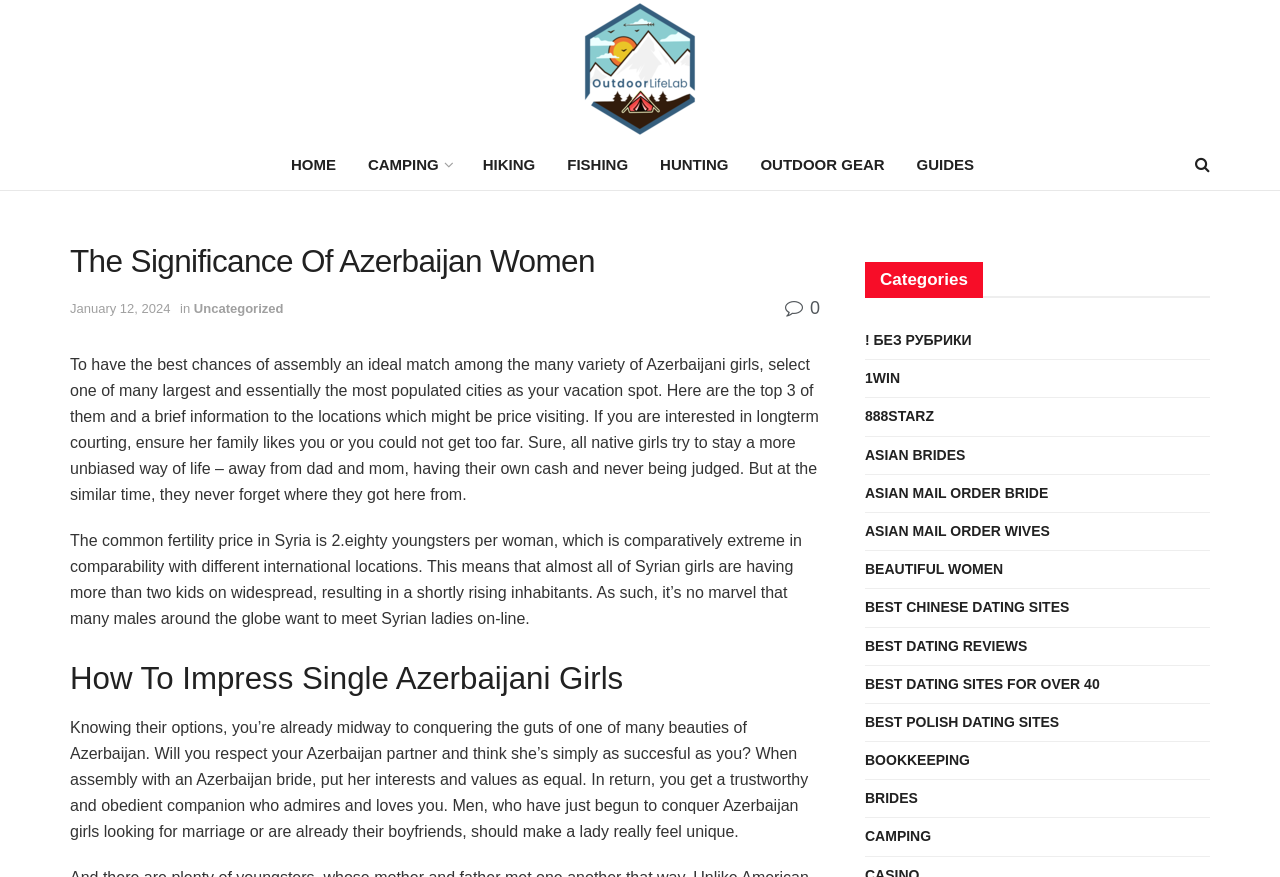Please provide the bounding box coordinates for the element that needs to be clicked to perform the following instruction: "Click on the 'HOME' link". The coordinates should be given as four float numbers between 0 and 1, i.e., [left, top, right, bottom].

[0.215, 0.16, 0.275, 0.217]